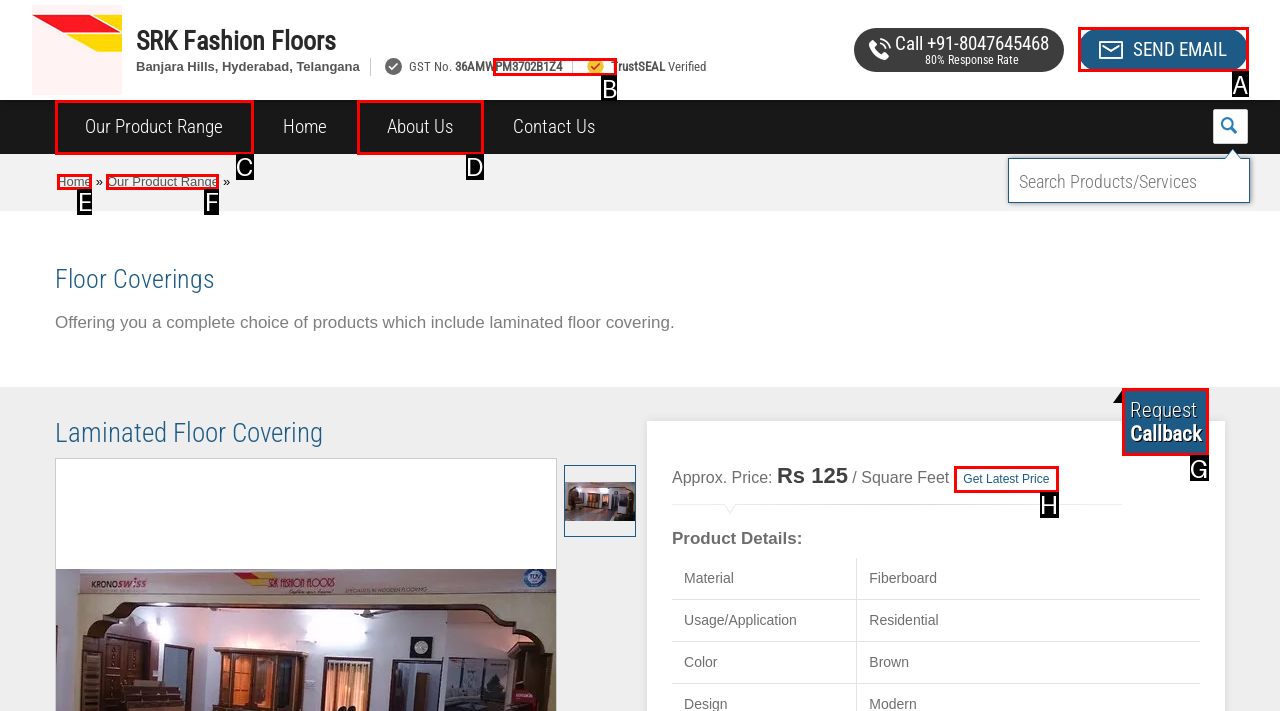Please indicate which HTML element to click in order to fulfill the following task: Request a callback Respond with the letter of the chosen option.

G